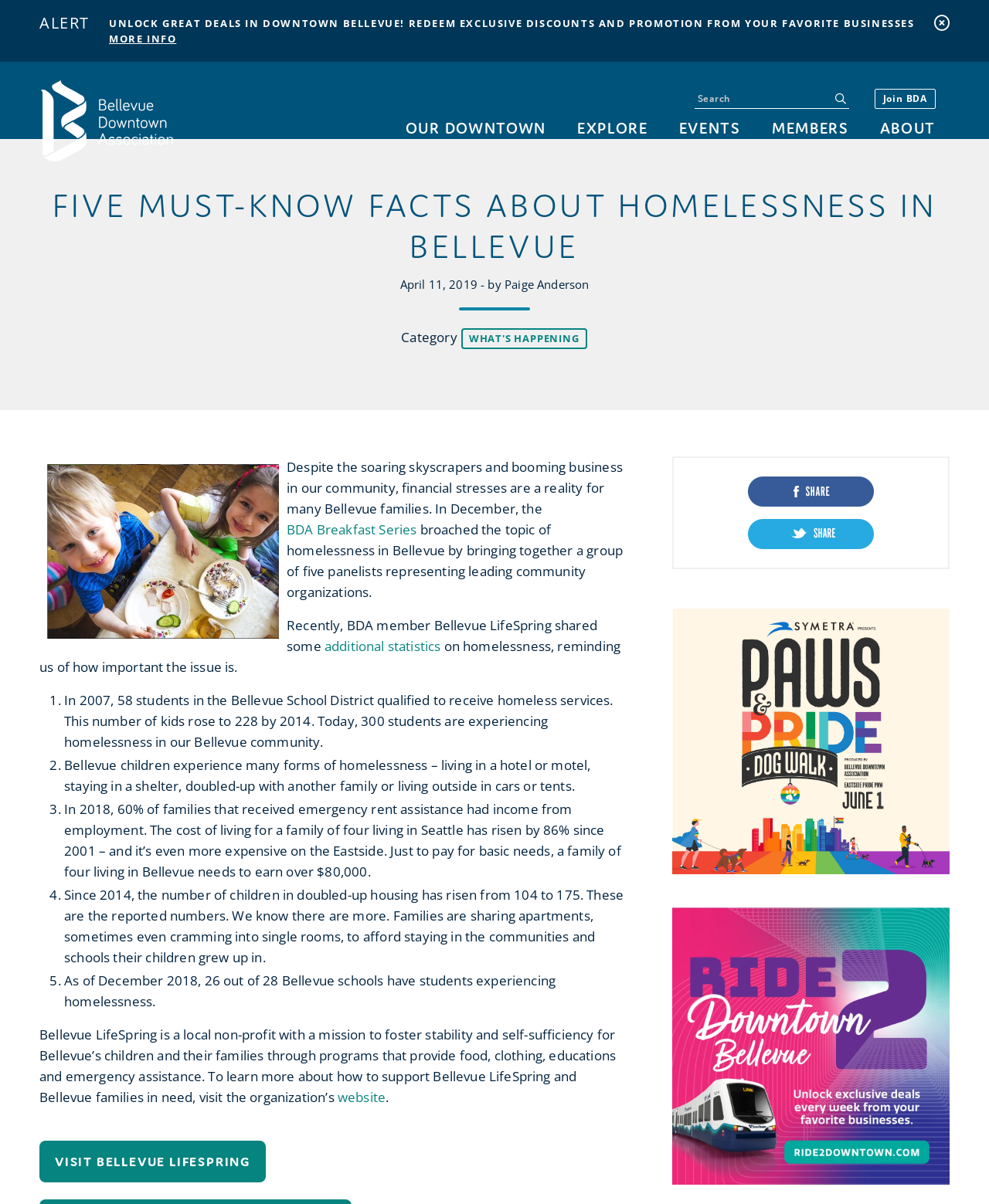Please locate the clickable area by providing the bounding box coordinates to follow this instruction: "visit the Bellevue Downtown Association website".

[0.04, 0.067, 0.196, 0.145]